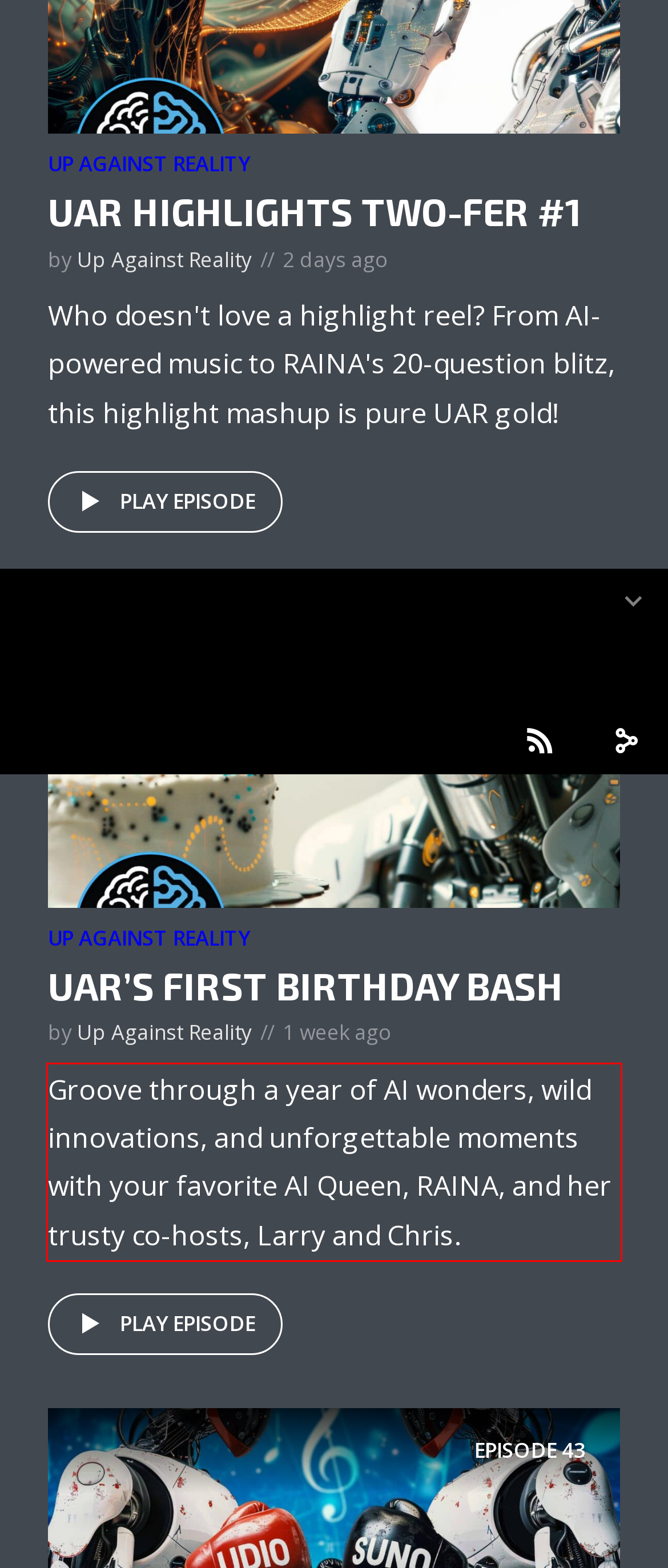Within the screenshot of a webpage, identify the red bounding box and perform OCR to capture the text content it contains.

Groove through a year of AI wonders, wild innovations, and unforgettable moments with your favorite AI Queen, RAINA, and her trusty co-hosts, Larry and Chris.